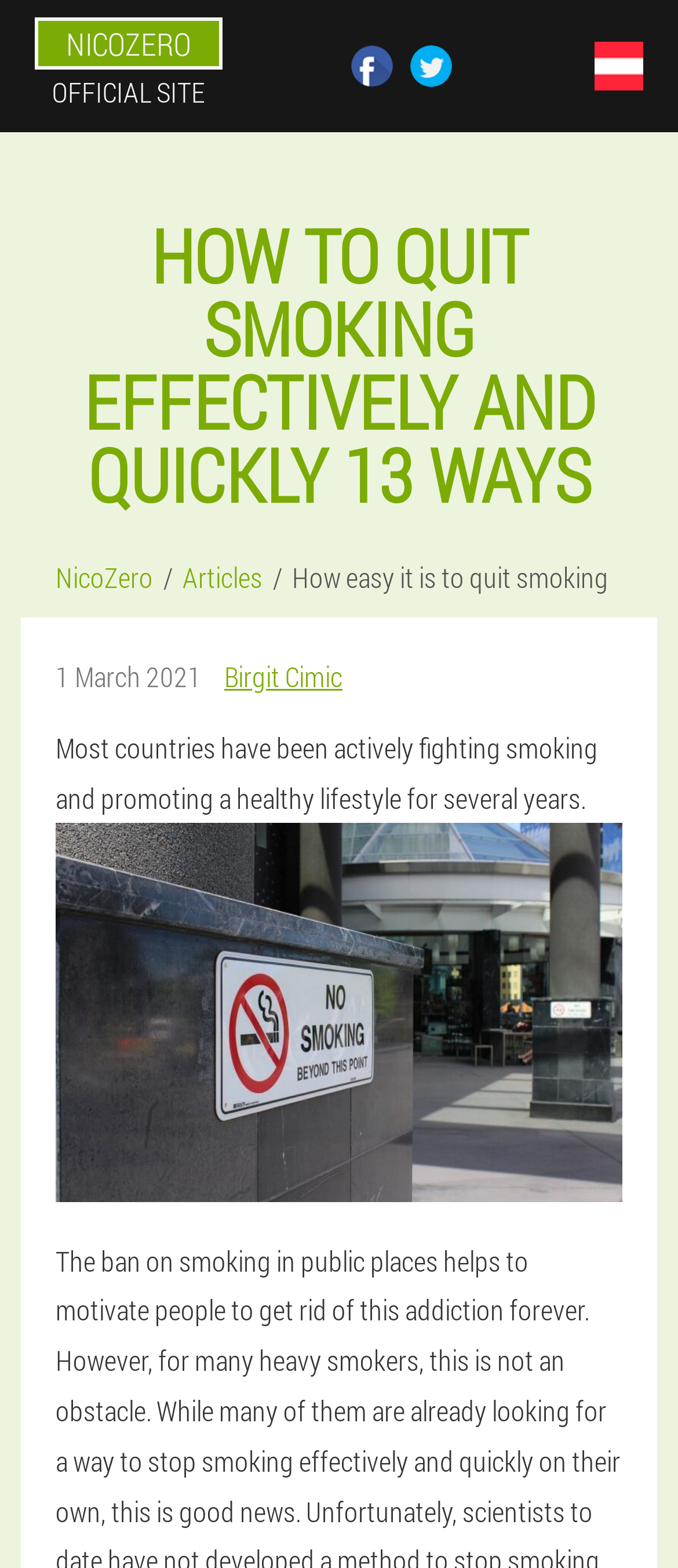What is the topic of the article?
Kindly offer a detailed explanation using the data available in the image.

The topic of the article can be inferred from the main heading, which says 'HOW TO QUIT SMOKING EFFECTIVELY AND QUICKLY 13 WAYS', and the content of the article, which discusses the importance of quitting smoking and provides tips on how to do so.